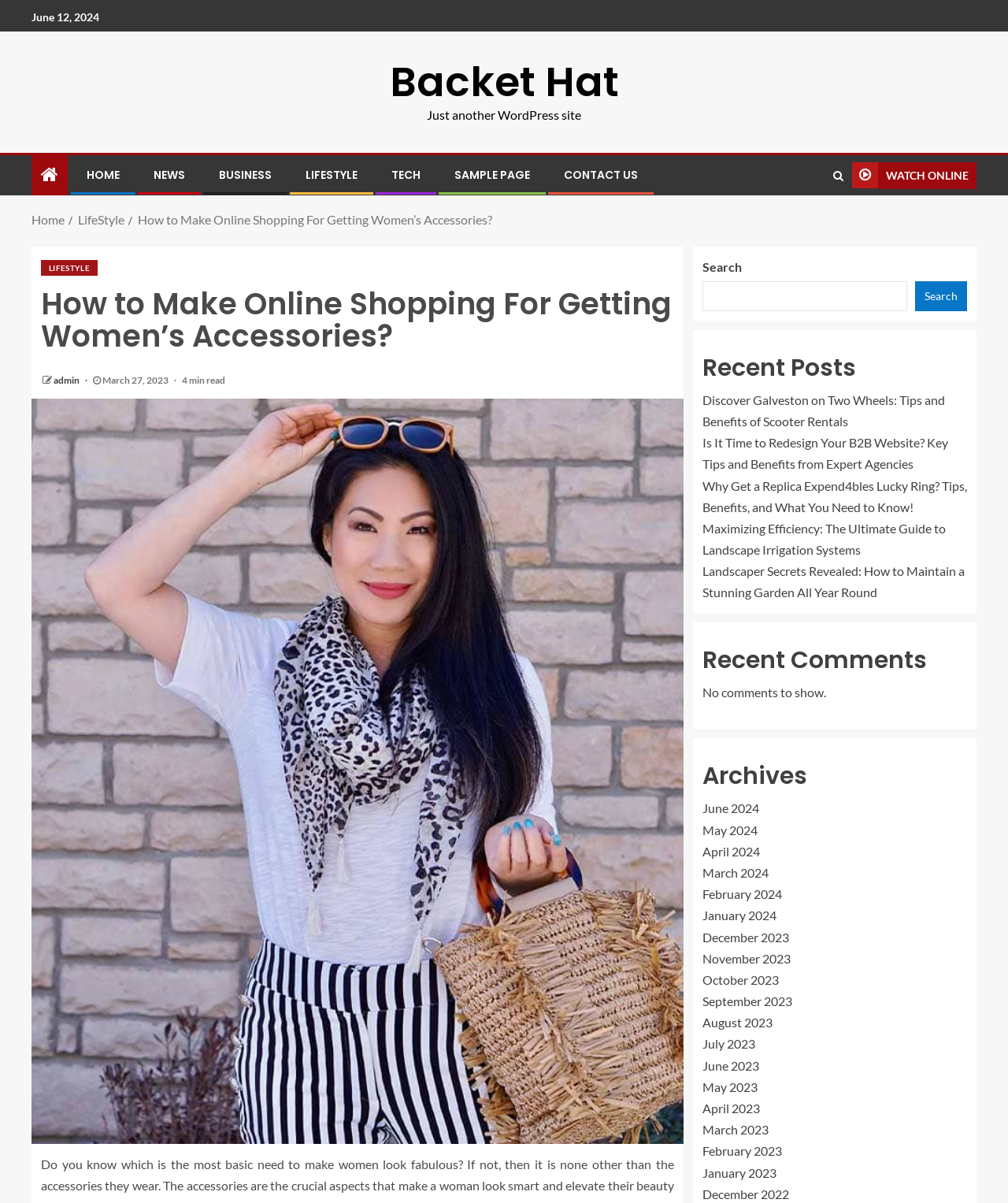Determine the bounding box for the UI element as described: "title="Search"". The coordinates should be represented as four float numbers between 0 and 1, formatted as [left, top, right, bottom].

[0.822, 0.134, 0.841, 0.158]